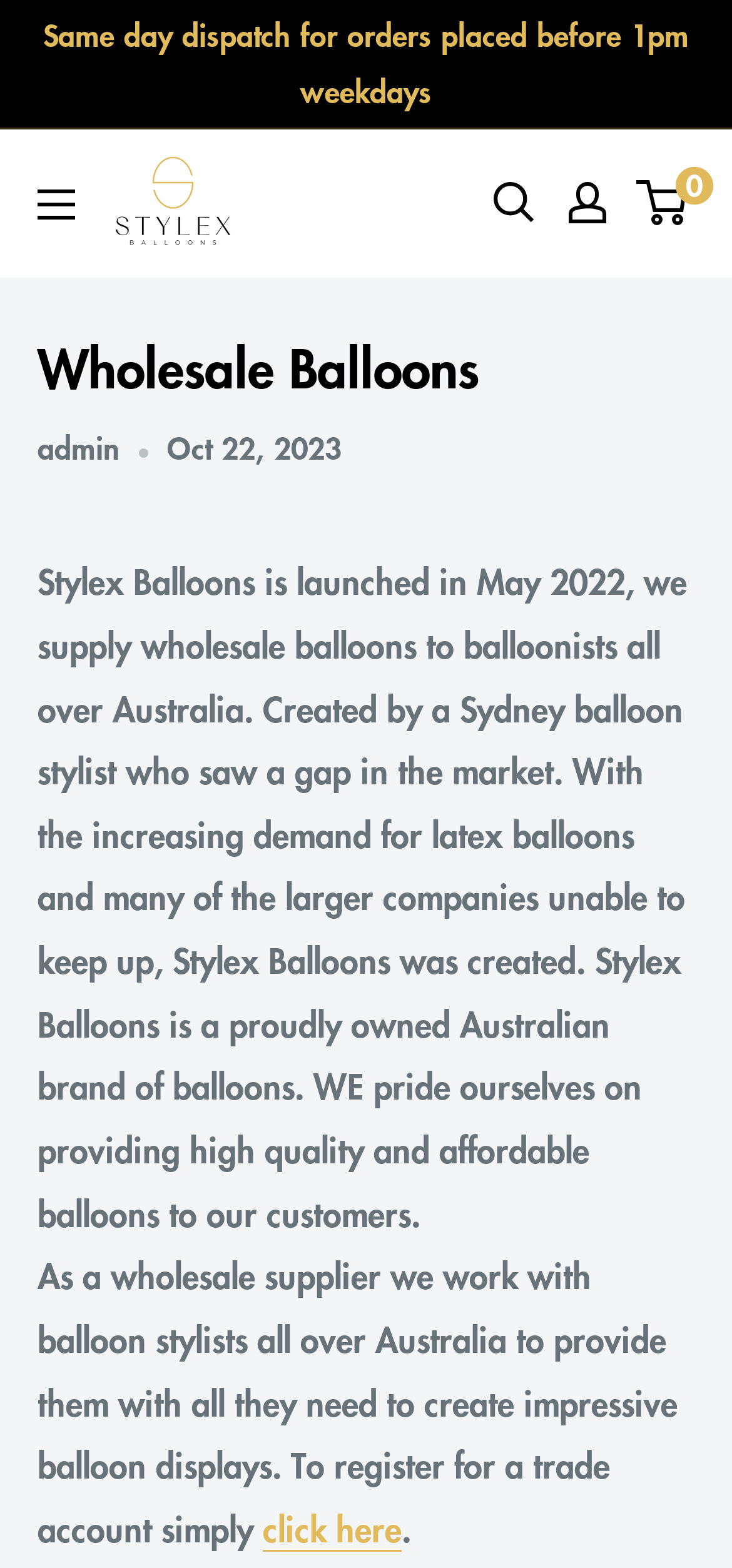Identify the bounding box coordinates for the UI element described as follows: click here. Use the format (top-left x, top-left y, bottom-right x, bottom-right y) and ensure all values are floating point numbers between 0 and 1.

[0.359, 0.96, 0.549, 0.991]